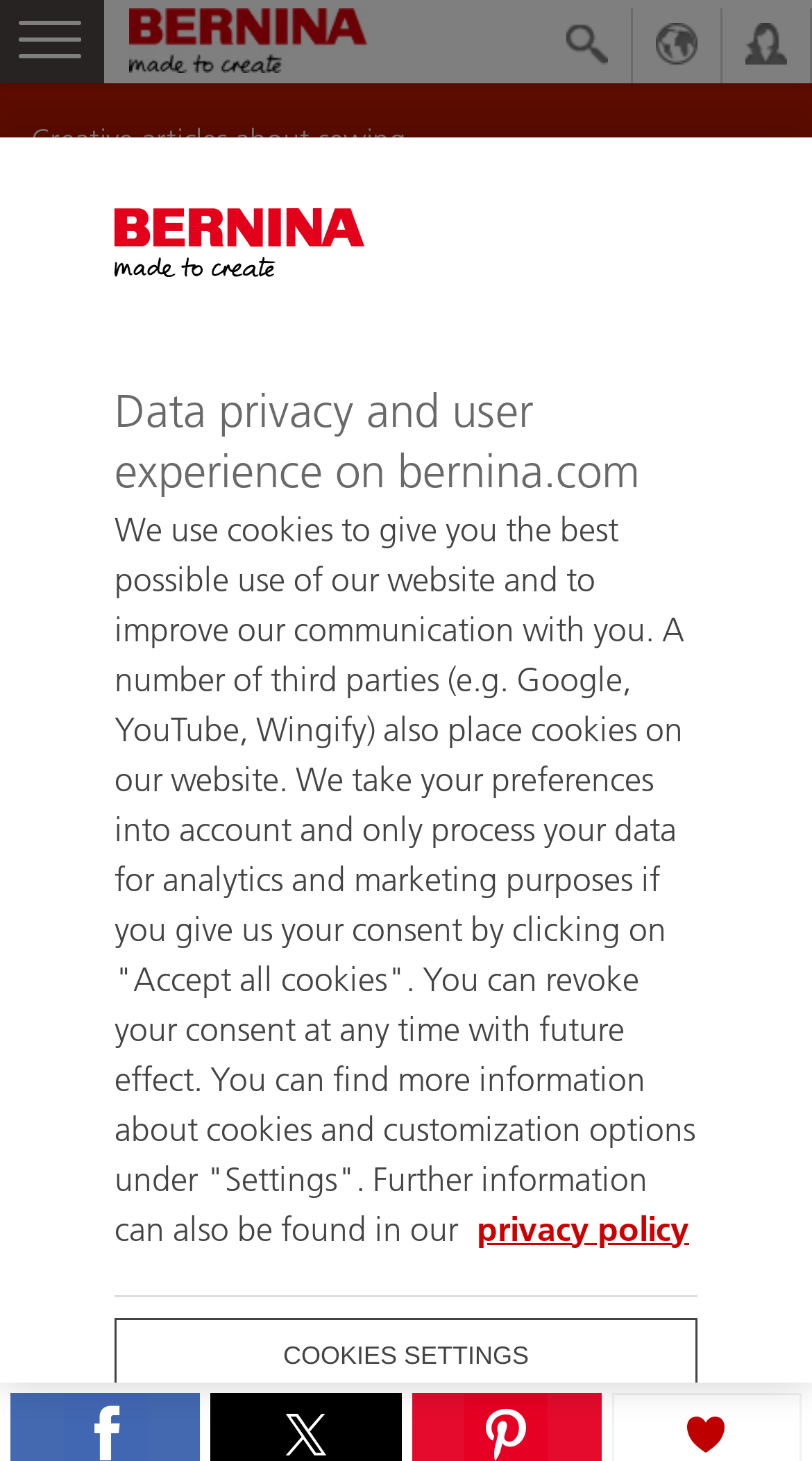Answer the question in a single word or phrase:
Who is the author of the advent calendar post?

Caro